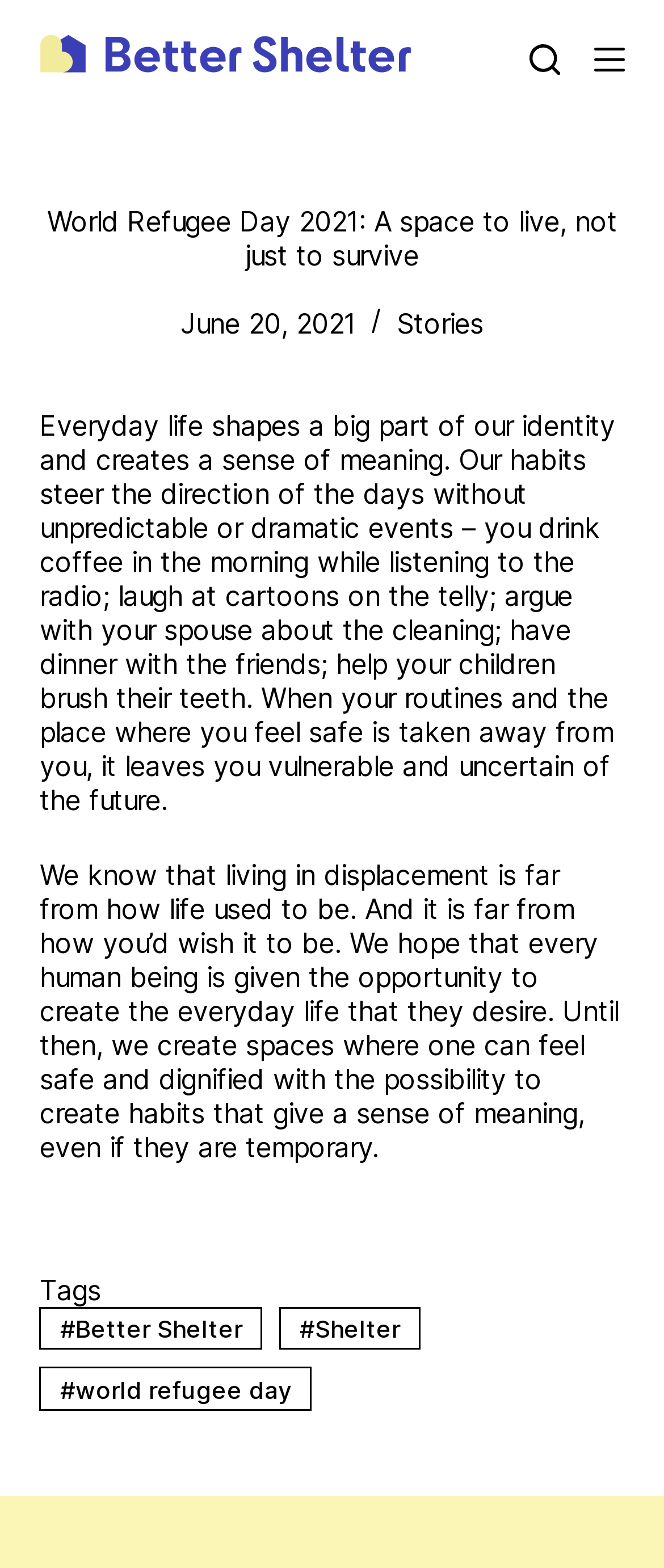How many tags are mentioned in the article?
Give a detailed and exhaustive answer to the question.

The tags are mentioned at the bottom of the article, and they are 'Better Shelter', 'Shelter', and 'world refugee day'. There are three tags in total.